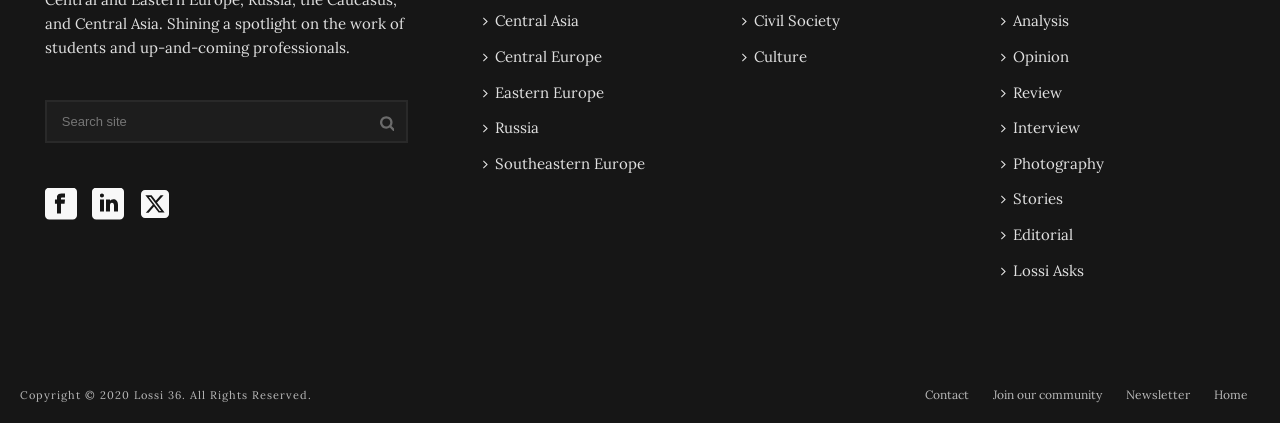Pinpoint the bounding box coordinates of the area that must be clicked to complete this instruction: "Search site".

[0.035, 0.236, 0.319, 0.338]